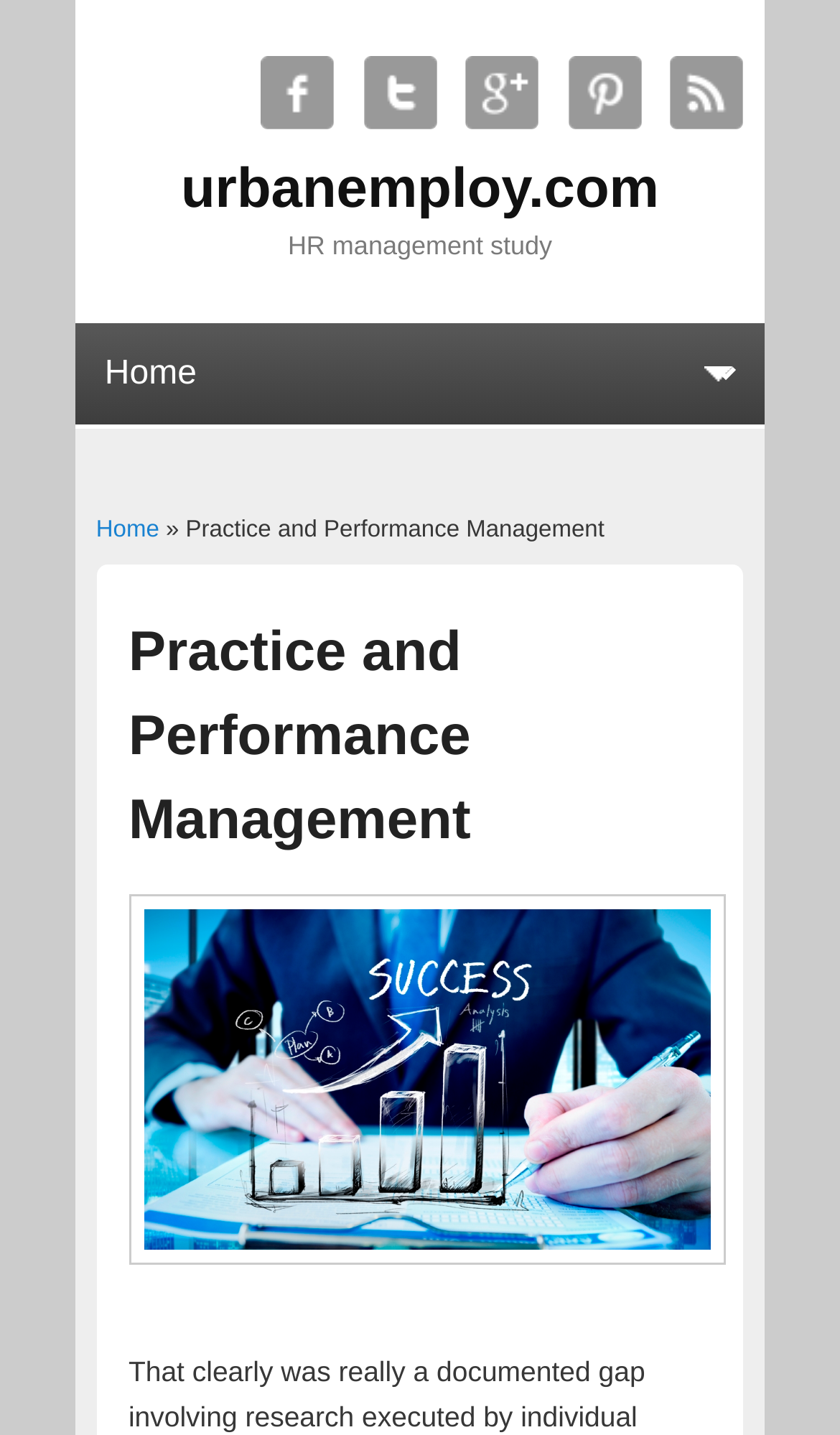How many social media links are present?
Give a single word or phrase as your answer by examining the image.

5